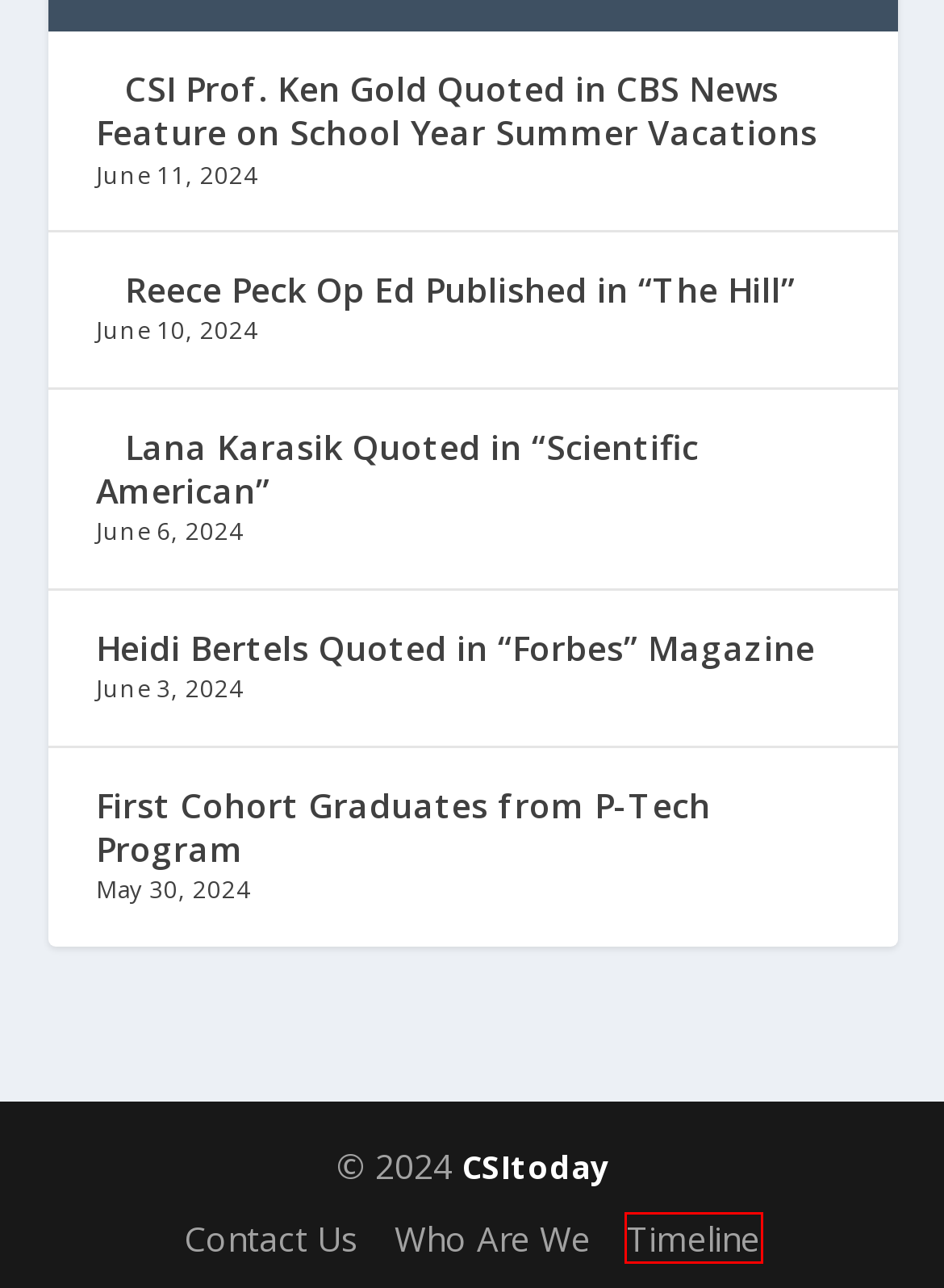A screenshot of a webpage is given, featuring a red bounding box around a UI element. Please choose the webpage description that best aligns with the new webpage after clicking the element in the bounding box. These are the descriptions:
A. Heidi Bertels Quoted in “Forbes” Magazine | CSI Today
B. First Cohort Graduates from P-Tech Program | CSI Today
C. Reece Peck Op Ed Published in “The Hill” | CSI Today
D. Timeline | CSI Today
E. Bertha’s Summer of Love: Stitch Yourself Happy- “Log Cabin” piecing  –  CUNY Events Calendar
F. Who Are We | CSI Today
G. CSI Prof. Ken Gold Quoted in CBS News Feature on School Year Summer Vacations | CSI Today
H. Lana Karasik Quoted in “Scientific American” | CSI Today

D